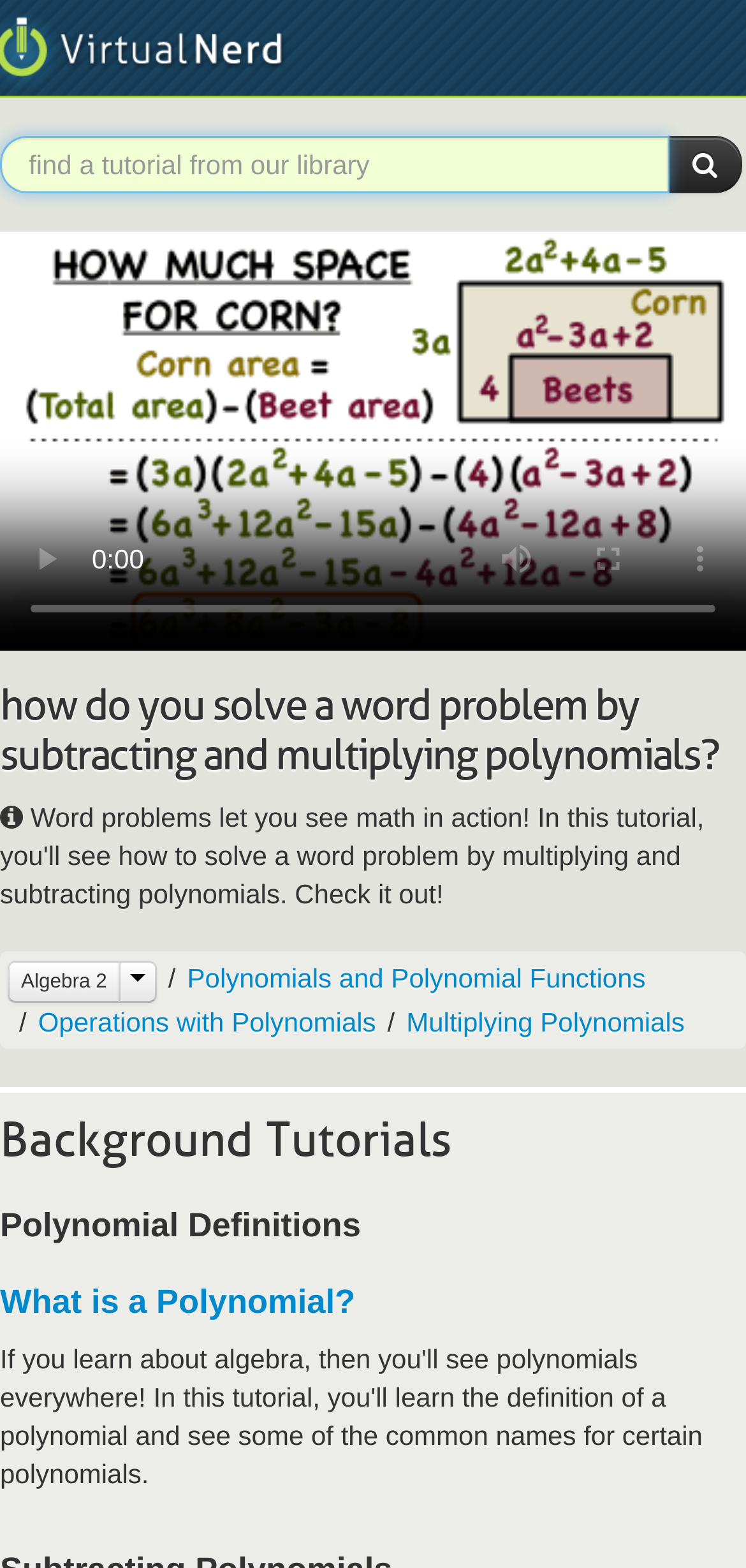Identify the bounding box for the element characterized by the following description: "Operations with Polynomials".

[0.051, 0.641, 0.504, 0.661]